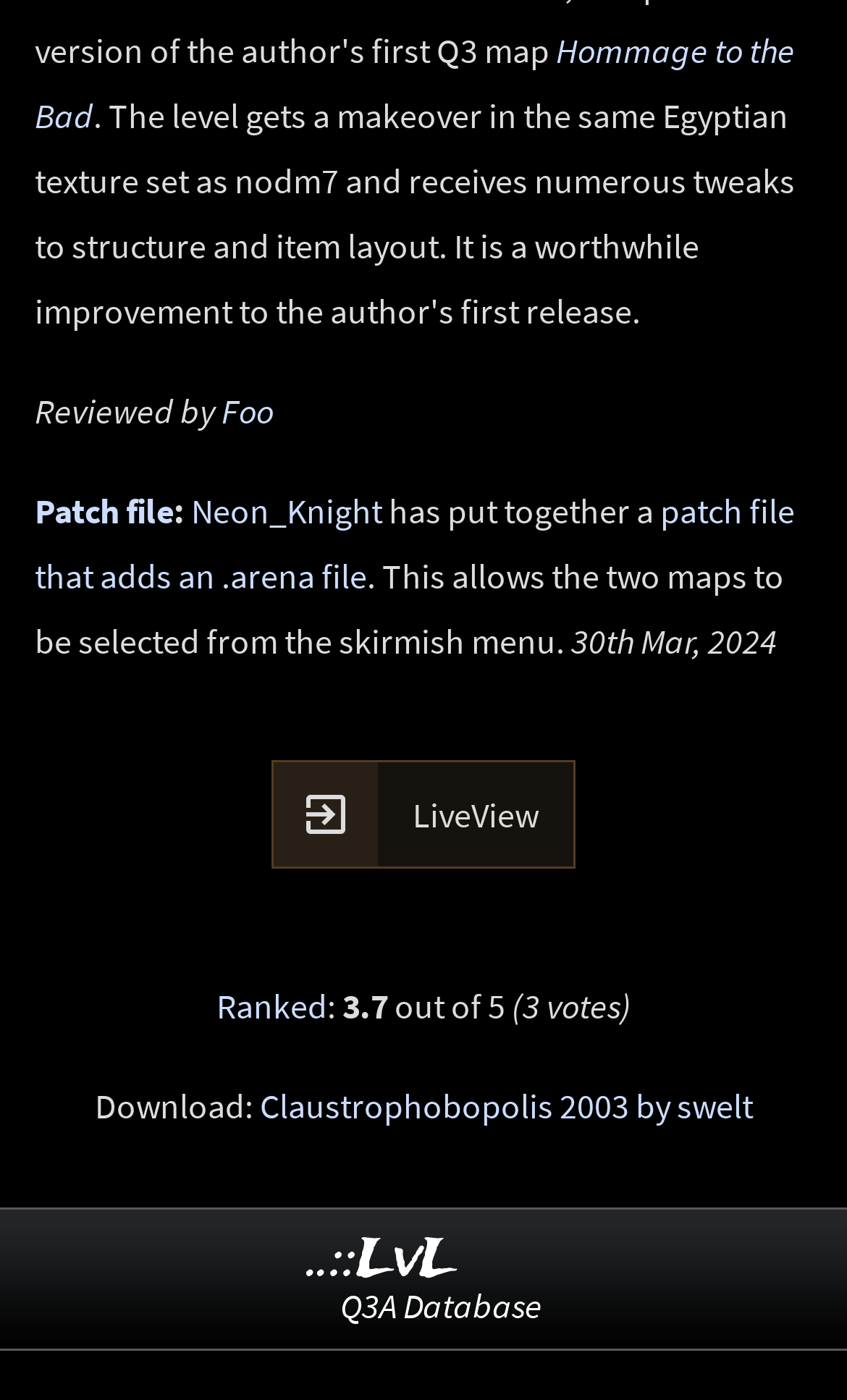Identify the bounding box coordinates for the region to click in order to carry out this instruction: "Check the patch file". Provide the coordinates using four float numbers between 0 and 1, formatted as [left, top, right, bottom].

[0.041, 0.349, 0.205, 0.38]